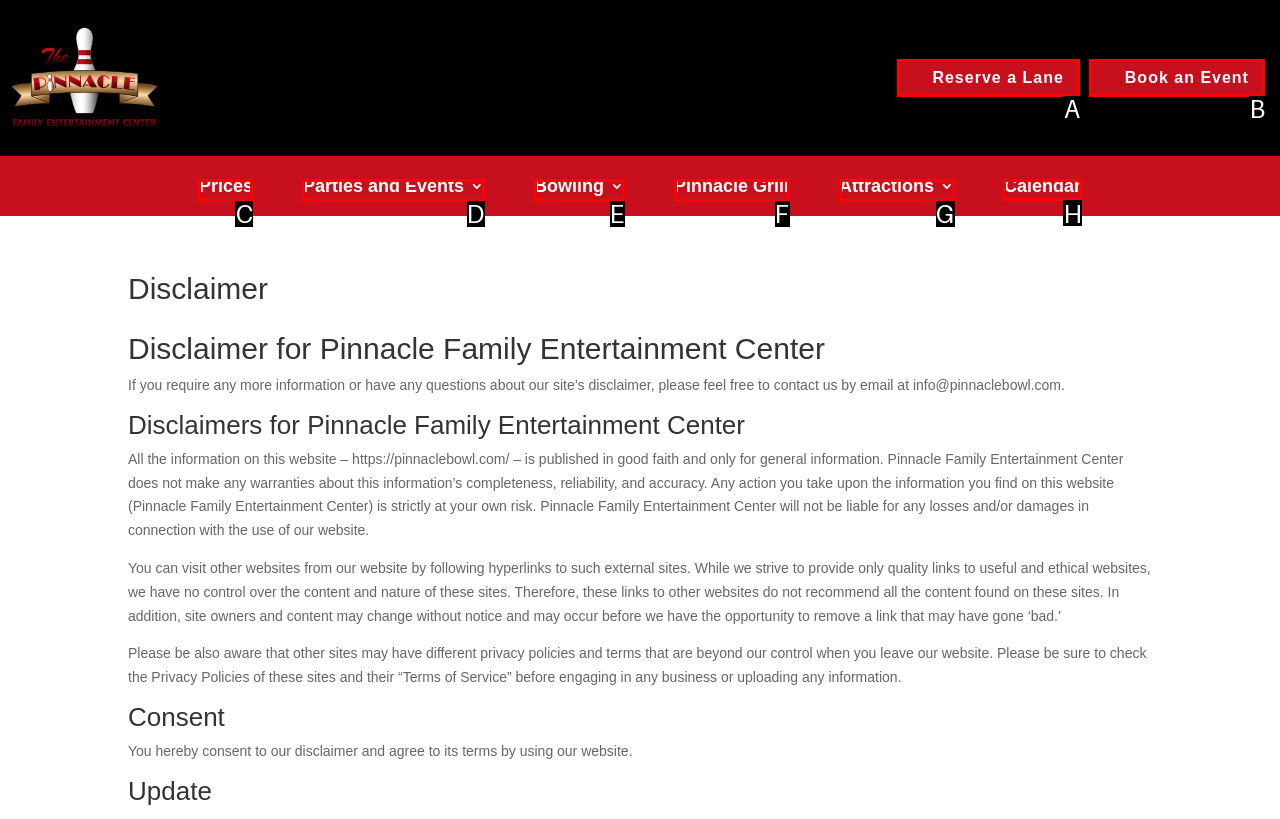Identify the HTML element to select in order to accomplish the following task: Click Calendar
Reply with the letter of the chosen option from the given choices directly.

H